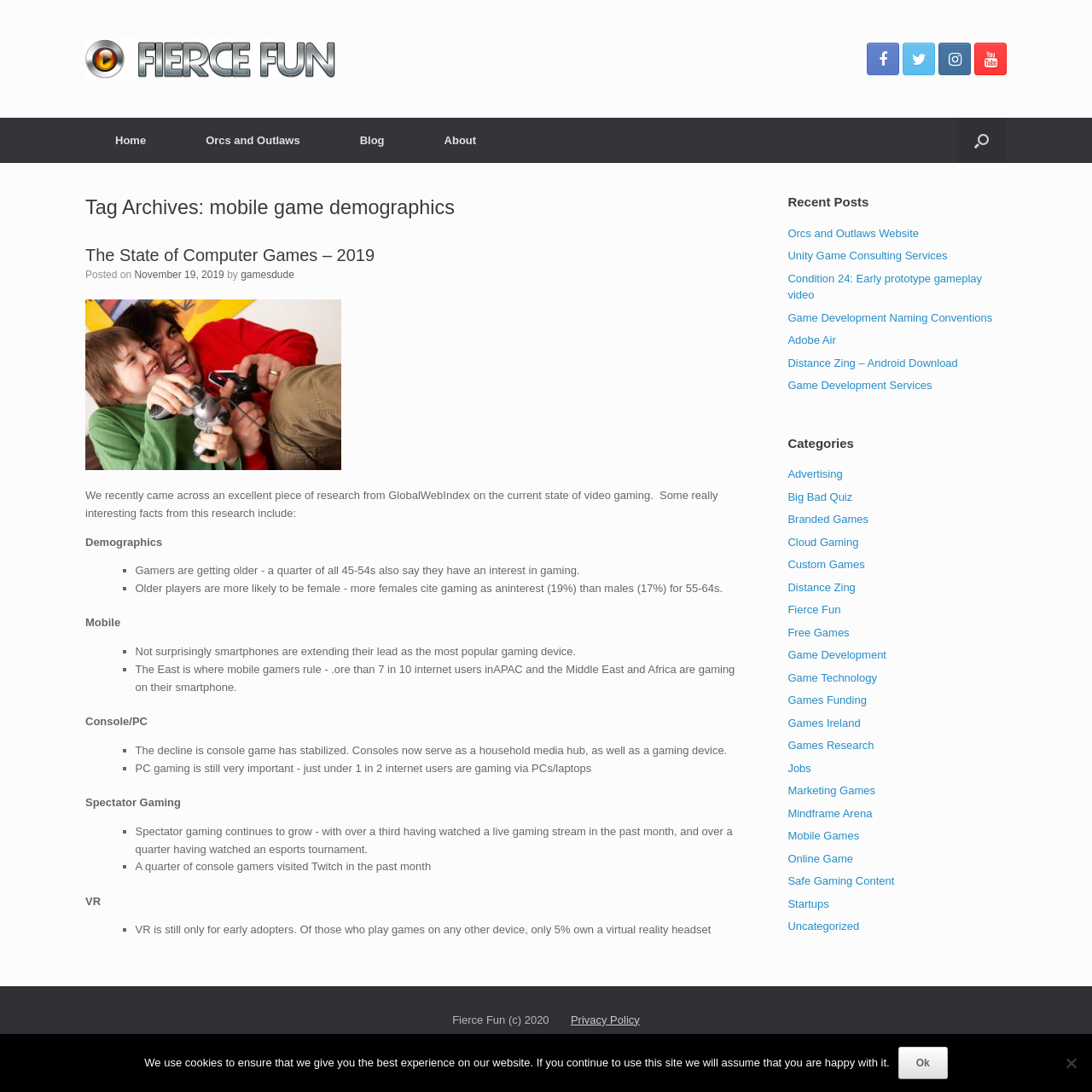What is the main category of the article? Examine the screenshot and reply using just one word or a brief phrase.

Game Research